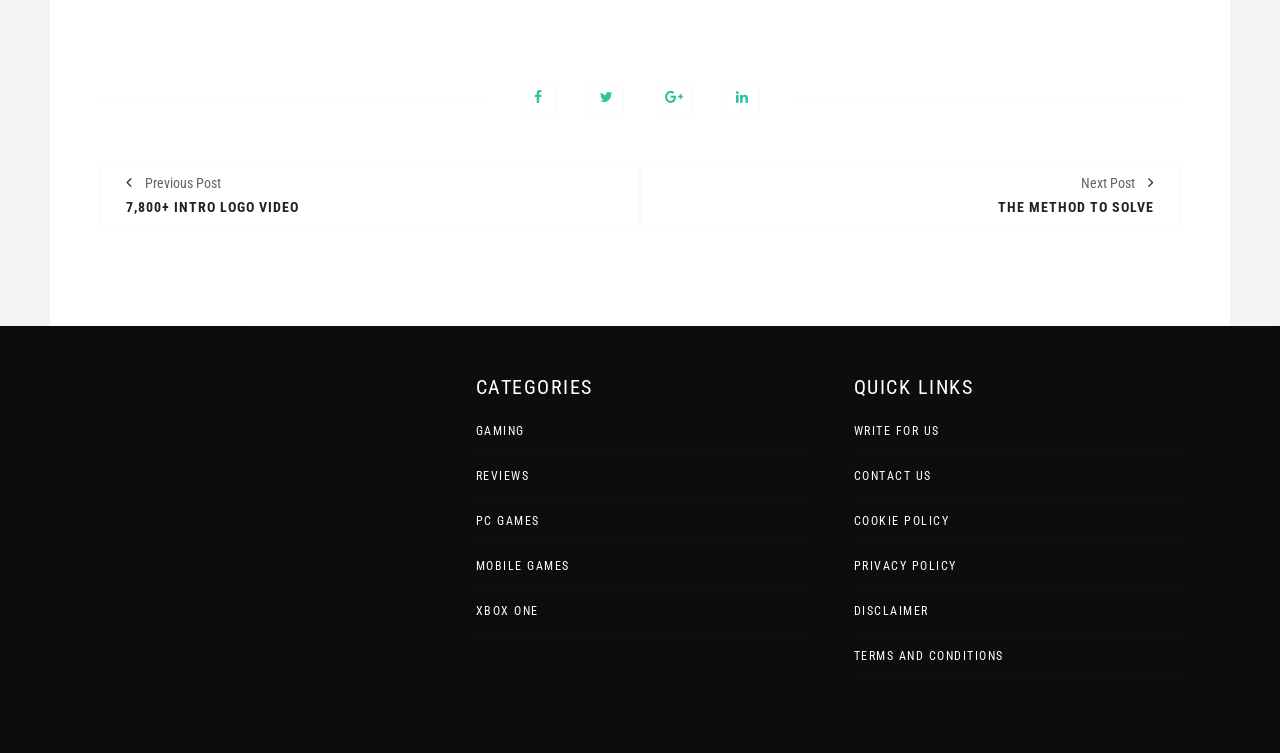Can you find the bounding box coordinates for the element to click on to achieve the instruction: "Click on the WRITE FOR US link"?

[0.667, 0.563, 0.734, 0.582]